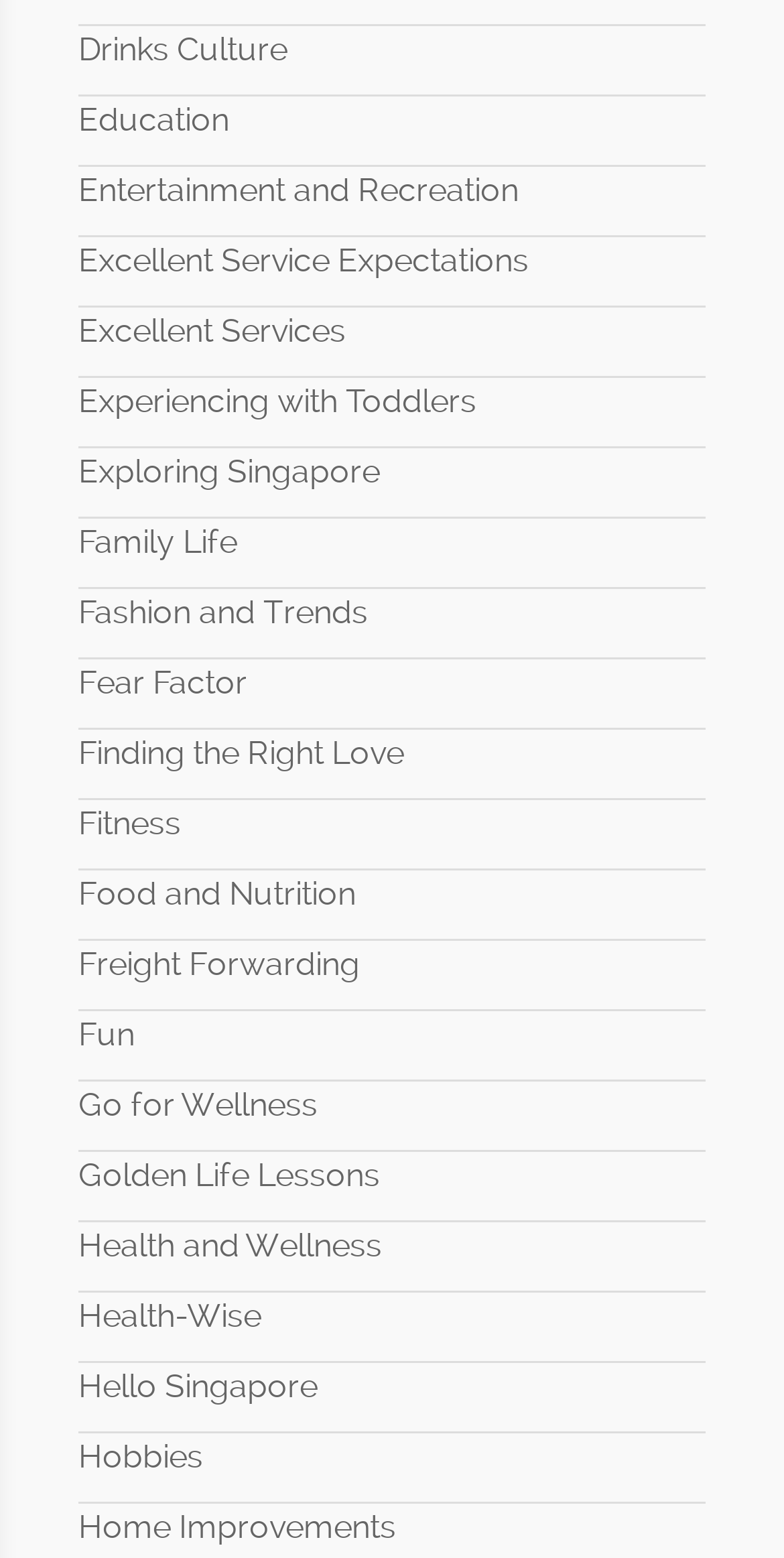Could you determine the bounding box coordinates of the clickable element to complete the instruction: "Explore Drinks Culture"? Provide the coordinates as four float numbers between 0 and 1, i.e., [left, top, right, bottom].

[0.1, 0.019, 0.367, 0.043]